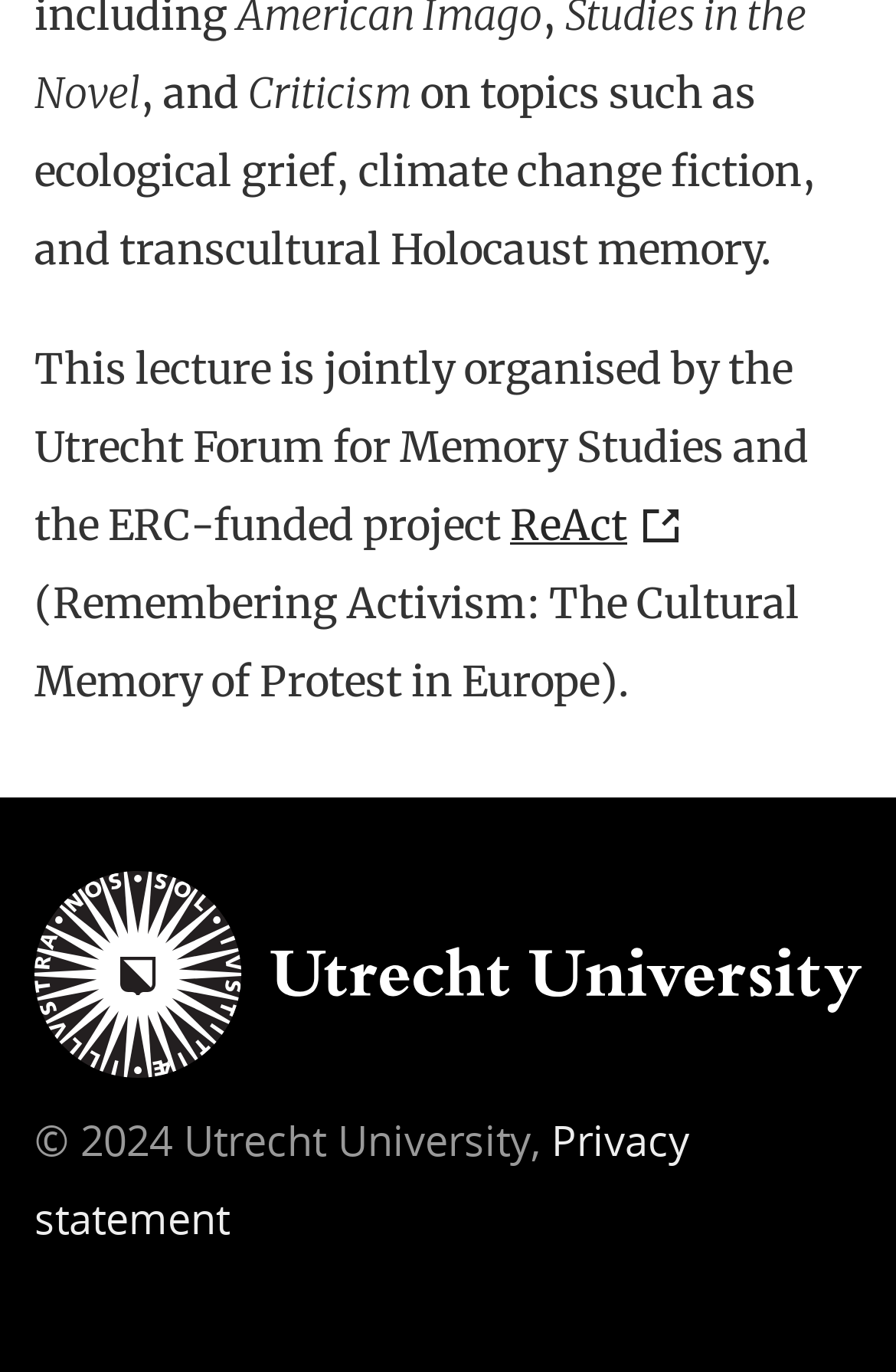Determine the bounding box for the UI element described here: "Privacy statement".

[0.038, 0.811, 0.769, 0.908]